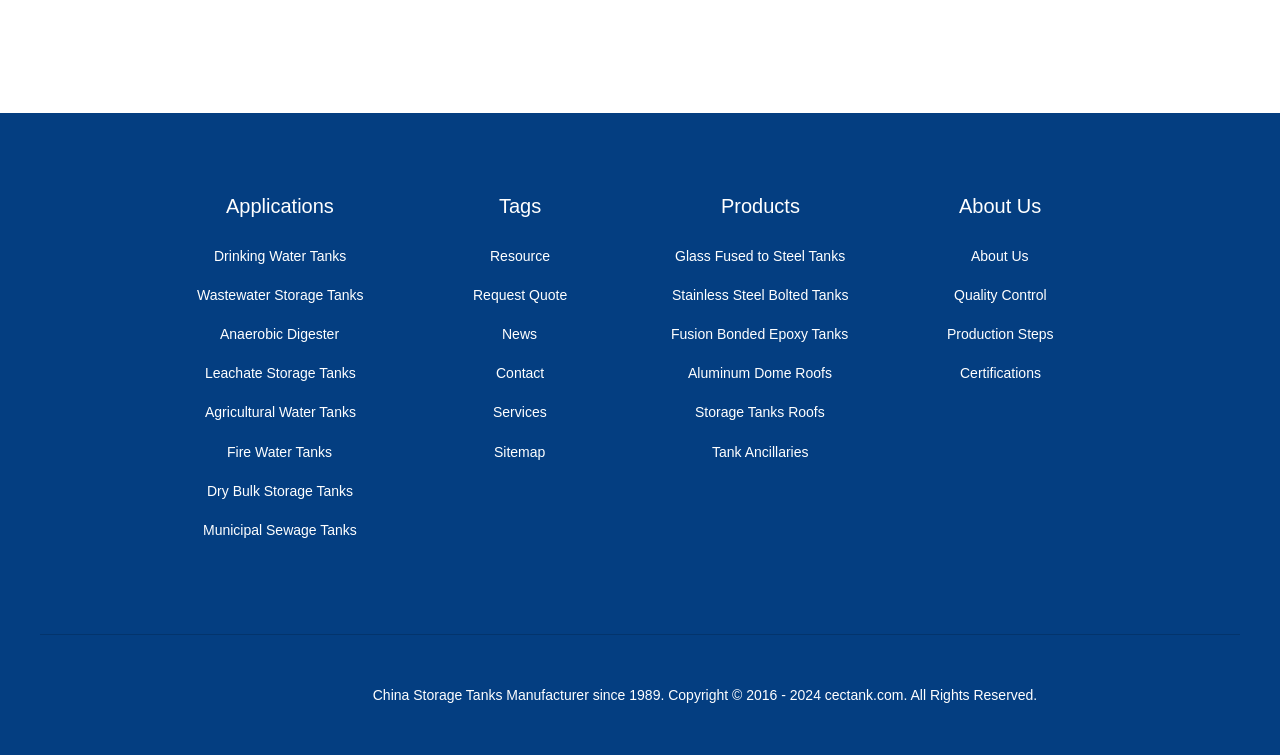Determine the bounding box coordinates of the clickable element to achieve the following action: 'View About Us'. Provide the coordinates as four float values between 0 and 1, formatted as [left, top, right, bottom].

[0.759, 0.314, 0.804, 0.365]